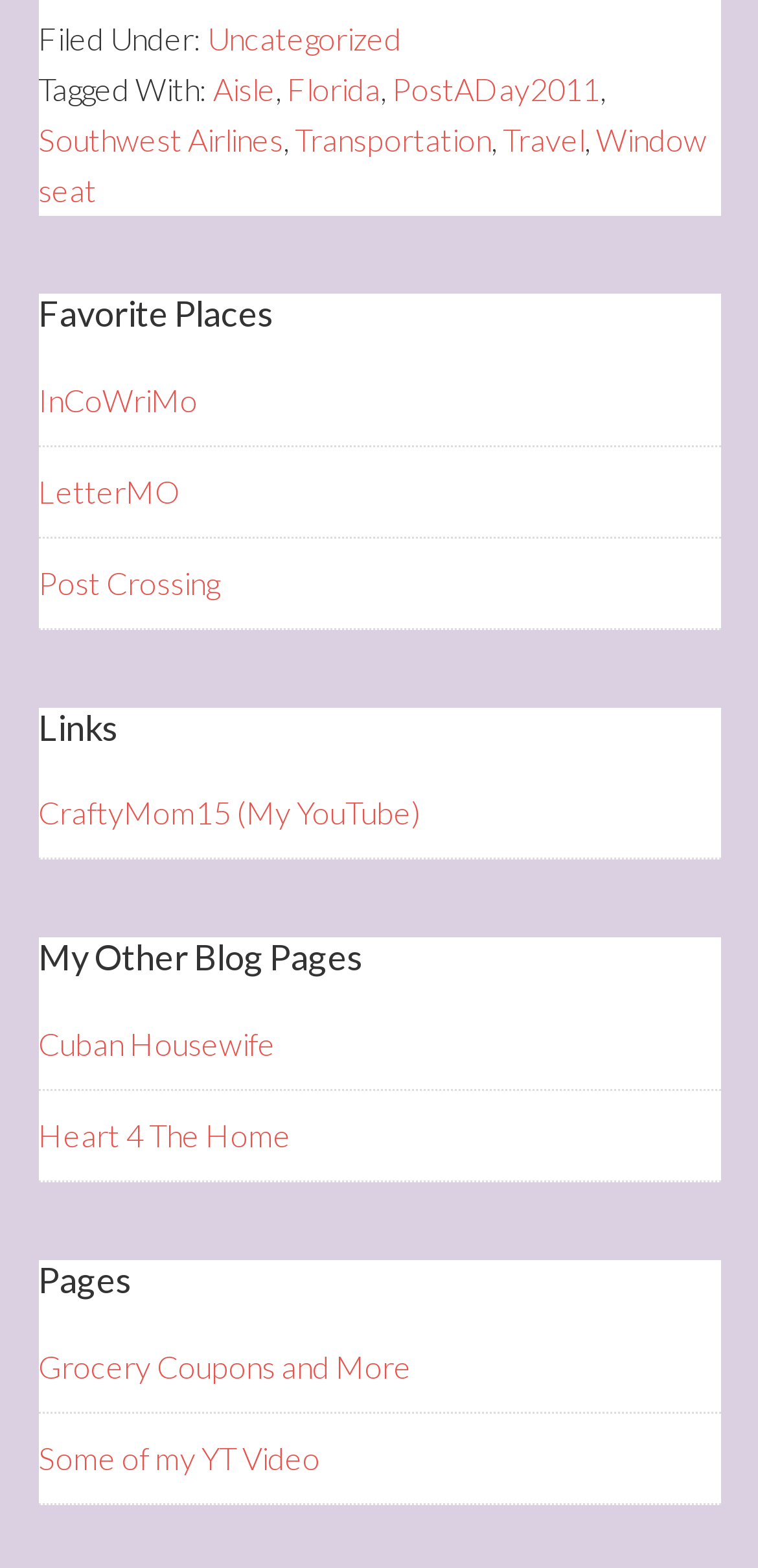Using the provided element description, identify the bounding box coordinates as (top-left x, top-left y, bottom-right x, bottom-right y). Ensure all values are between 0 and 1. Description: Cuban Housewife

[0.05, 0.654, 0.363, 0.677]